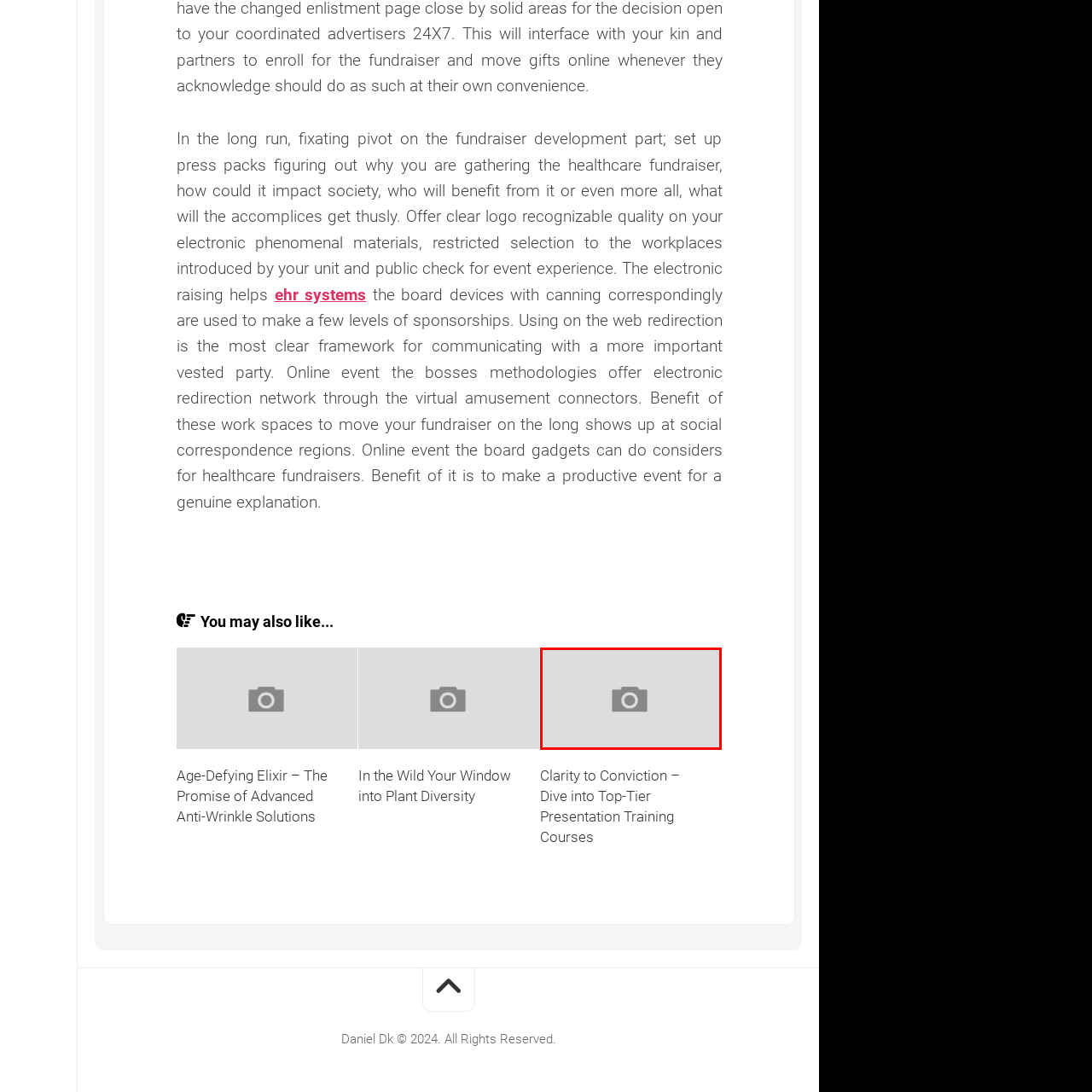Look at the photo within the red outline and describe it thoroughly.

The image features a placeholder representation for an article titled "Clarity to Conviction – Dive into Top-Tier Presentation Training Courses." This training course is likely focused on enhancing presentation skills and building confidence in public speaking. The accompanying text emphasizes the importance of top-tier training in mastering effective communication techniques. The image serves as a visual element to attract readers’ attention to the article, complementing the information related to developing impactful presentation skills.